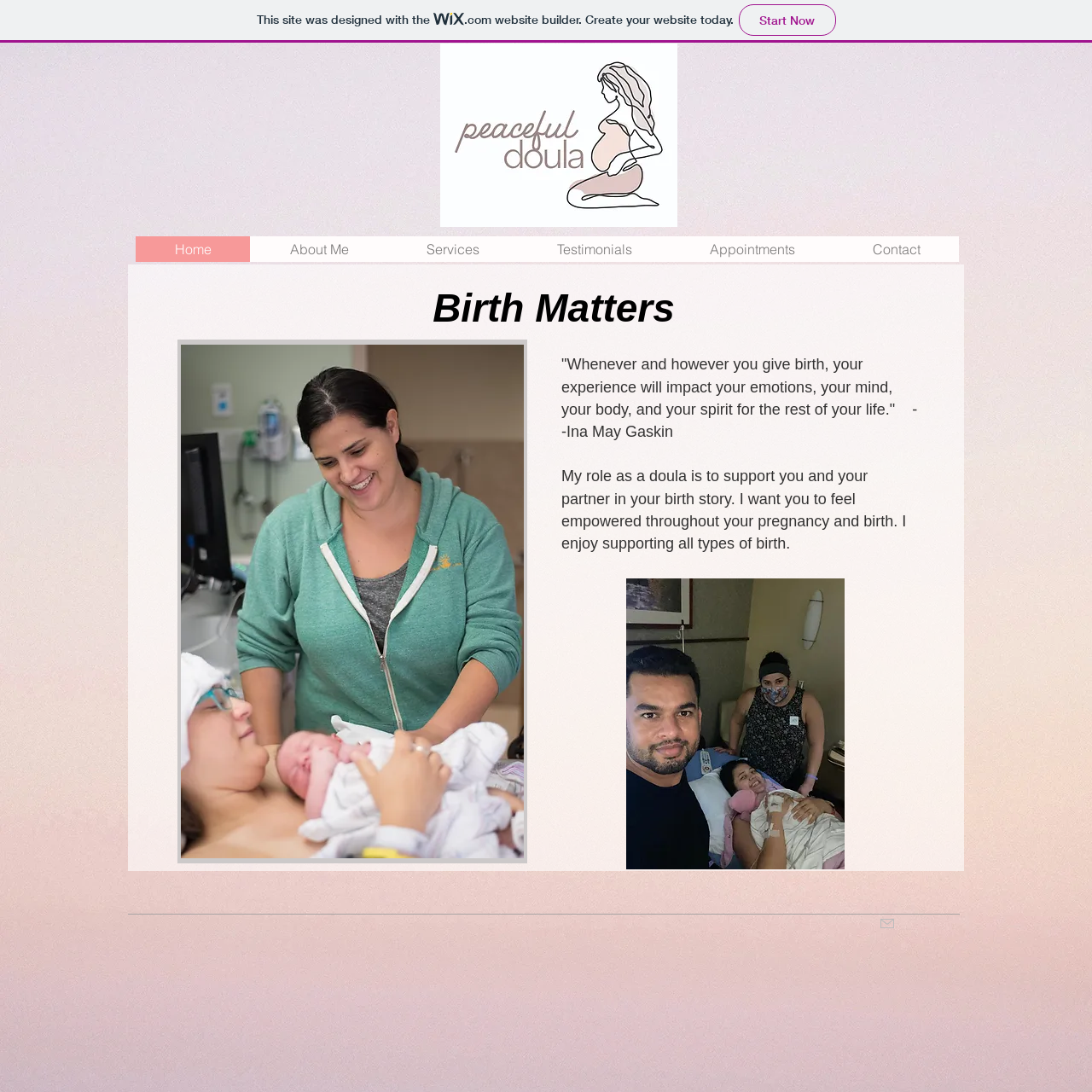From the webpage screenshot, identify the region described by About Me. Provide the bounding box coordinates as (top-left x, top-left y, bottom-right x, bottom-right y), with each value being a floating point number between 0 and 1.

[0.229, 0.216, 0.355, 0.24]